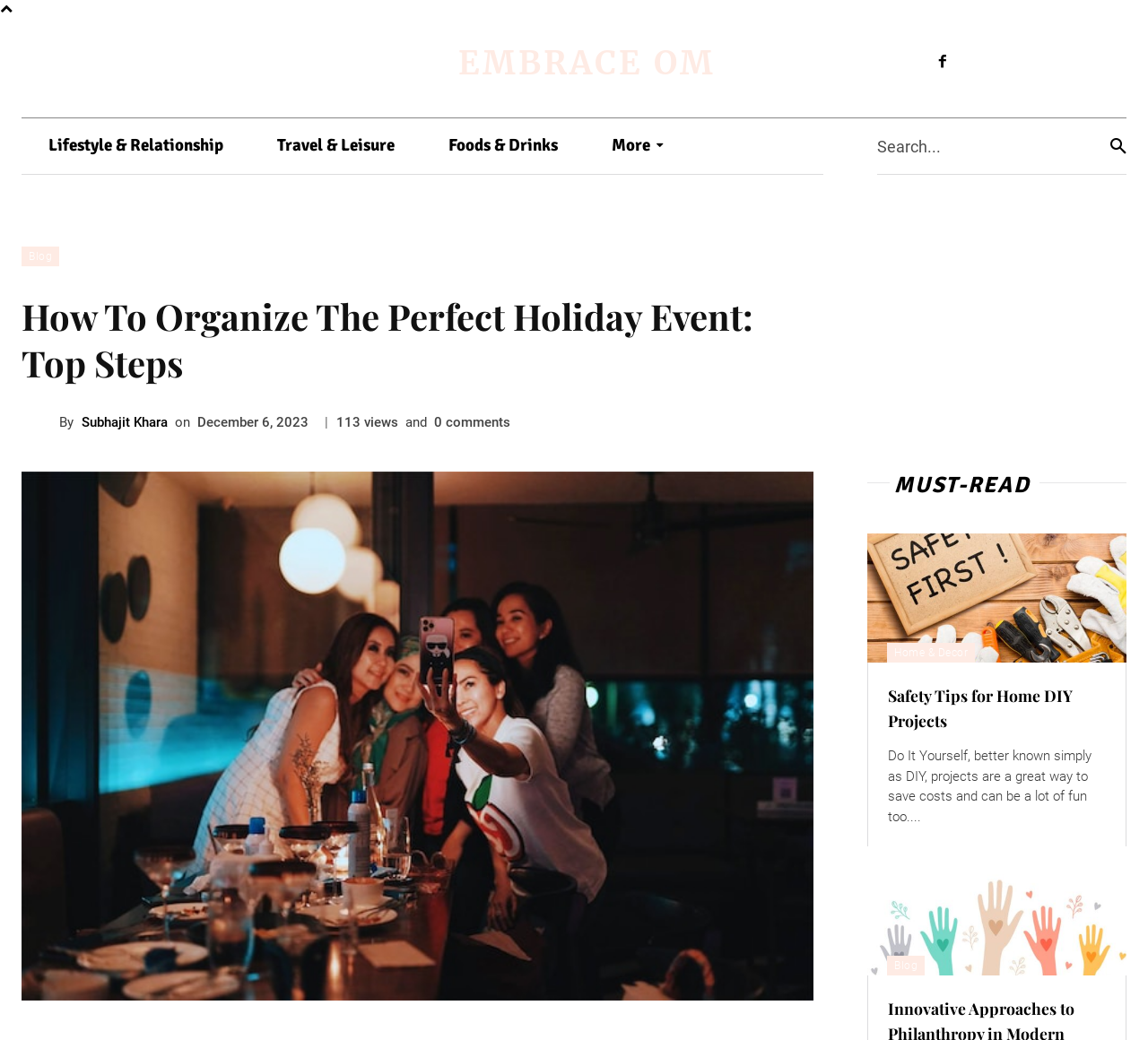Locate the bounding box coordinates of the clickable area to execute the instruction: "Check the 'Safety Tips for Home DIY Projects' article". Provide the coordinates as four float numbers between 0 and 1, represented as [left, top, right, bottom].

[0.774, 0.656, 0.963, 0.704]